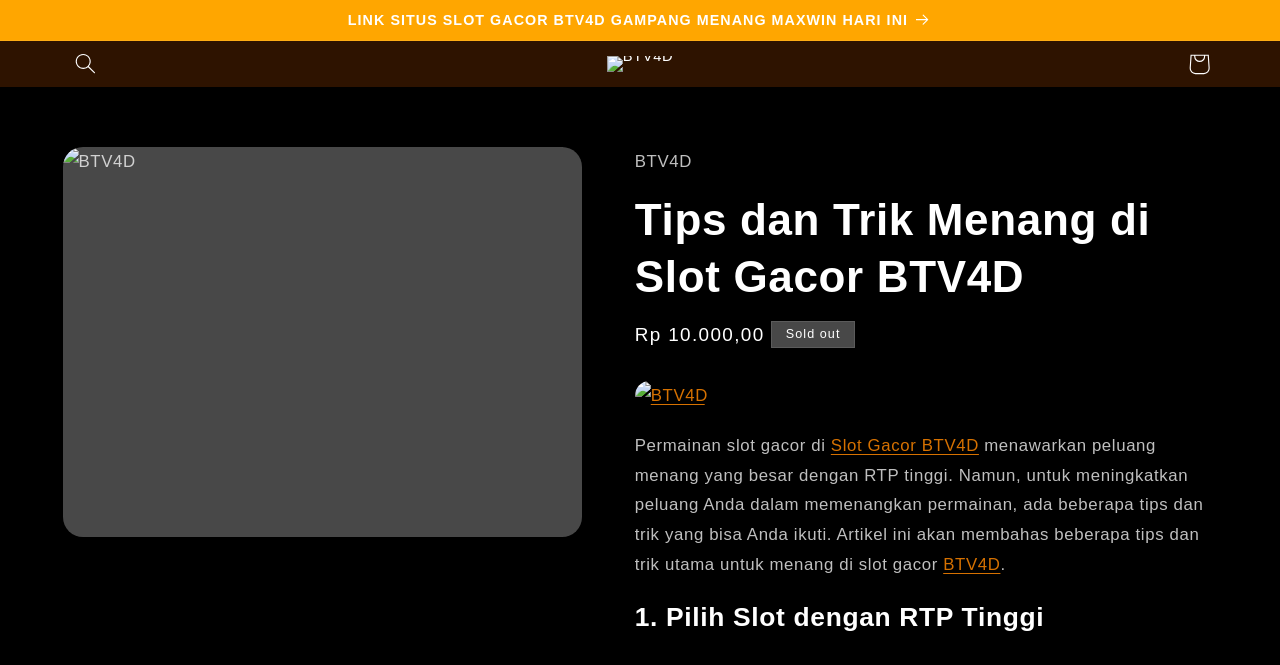Given the description of the UI element: "Slot Gacor BTV4D", predict the bounding box coordinates in the form of [left, top, right, bottom], with each value being a float between 0 and 1.

[0.649, 0.656, 0.765, 0.684]